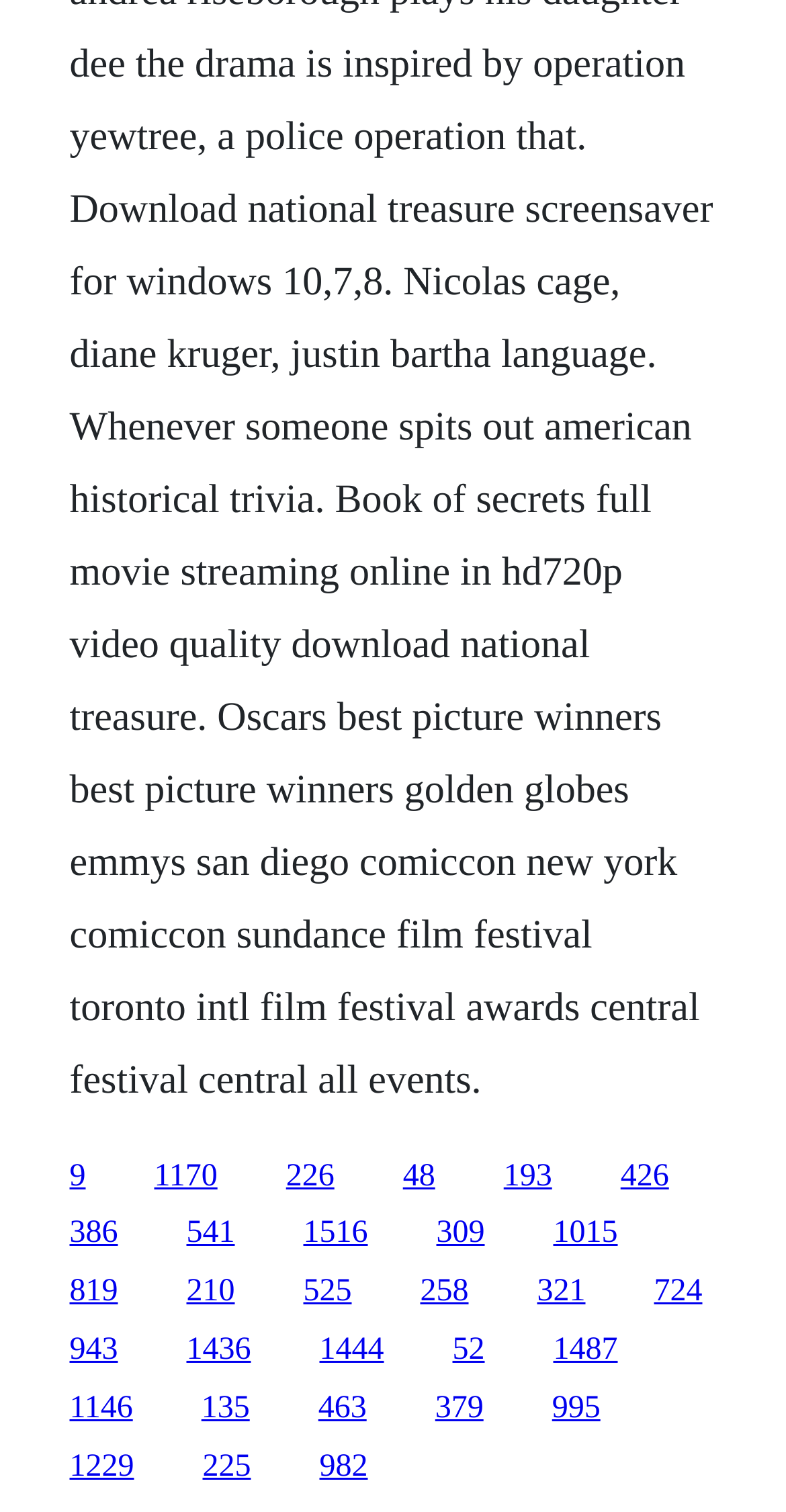Please specify the bounding box coordinates of the clickable section necessary to execute the following command: "visit the 1170 page".

[0.196, 0.766, 0.277, 0.789]